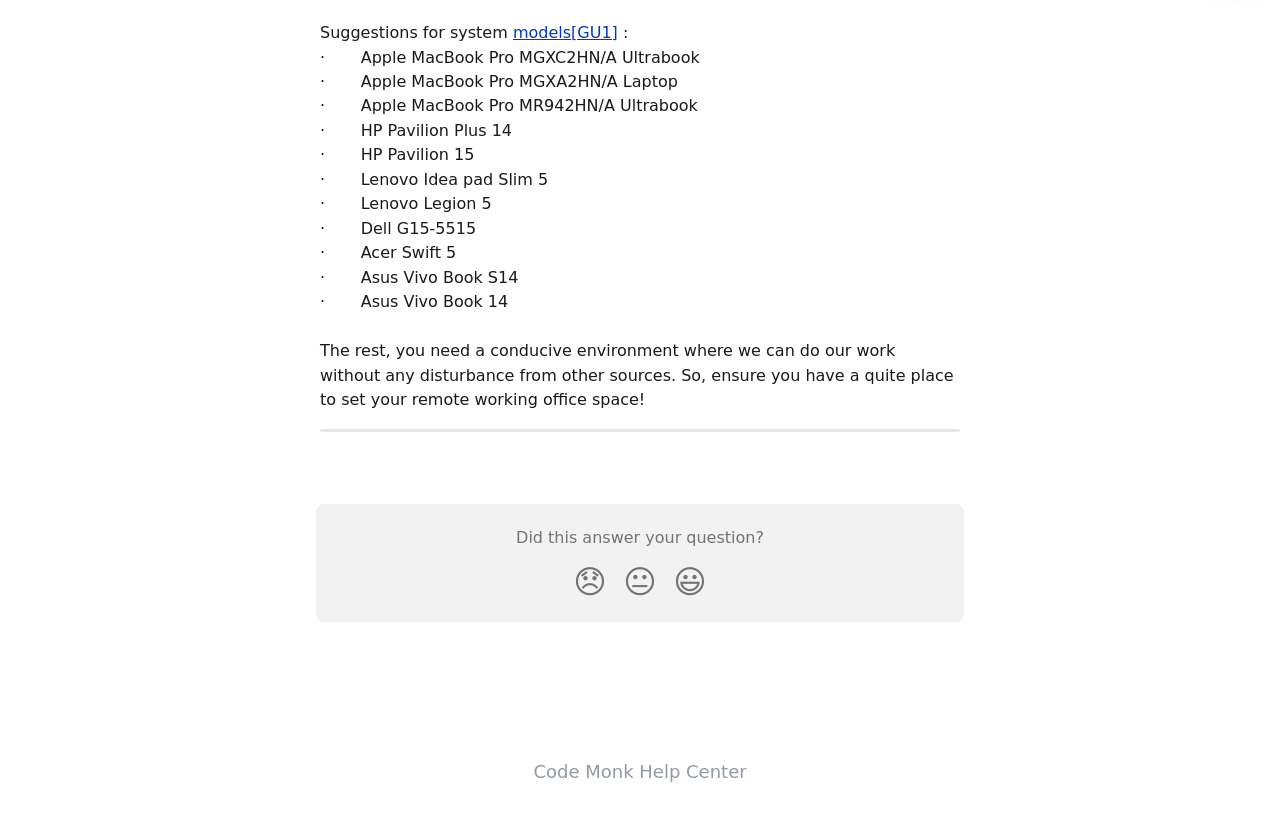What is the first laptop model suggested?
Please provide a comprehensive answer based on the contents of the image.

The webpage provides a list of laptop models, and the first one is Apple MacBook Pro MGXC2HN/A Ultrabook, which is indicated by the StaticText element with the text '·       Apple MacBook Pro MGXC2HN/A Ultrabook'.